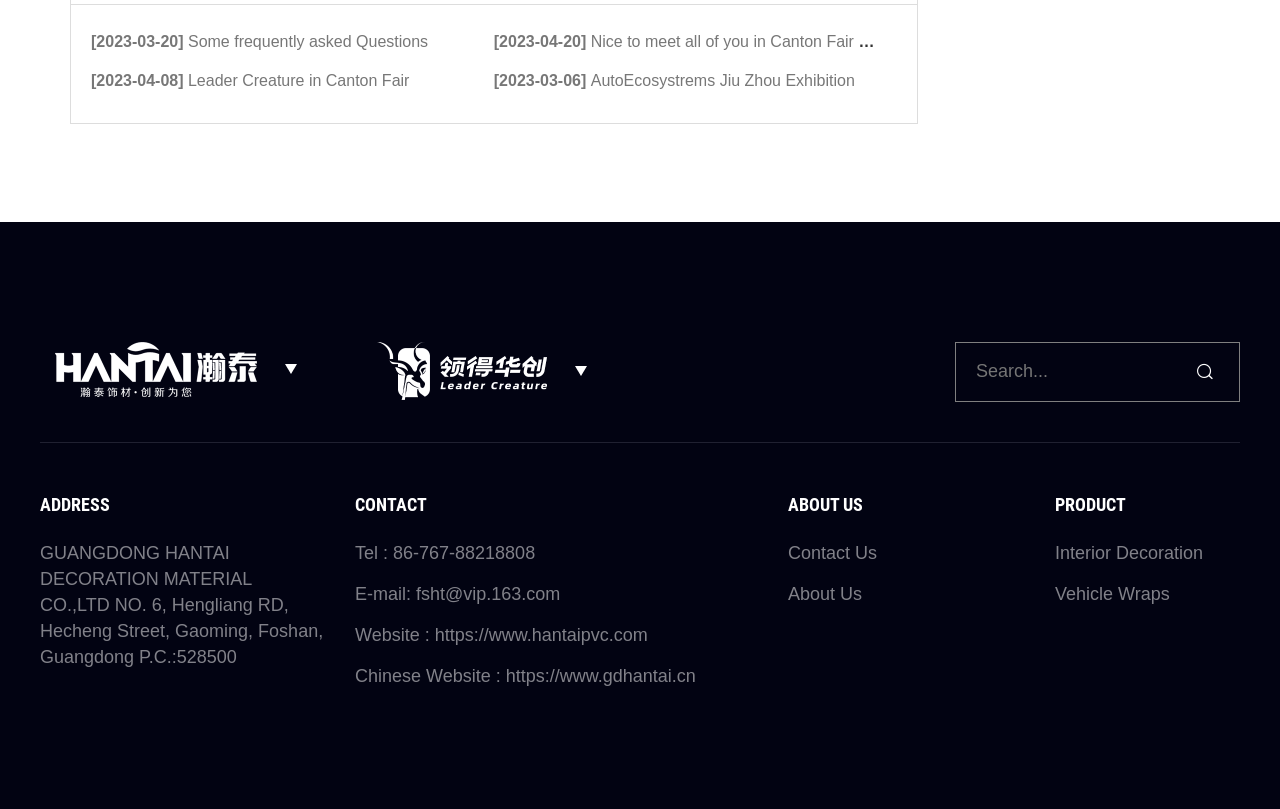Please provide a comprehensive answer to the question based on the screenshot: What is the company name?

I found the company name by looking at the address section of the webpage, where it is written as 'GUANGDONG HANTAI DECORATION MATERIAL CO.,LTD NO. 6, Hengliang RD, Hecheng Street, Gaoming, Foshan, Guangdong P.C.:528500'.